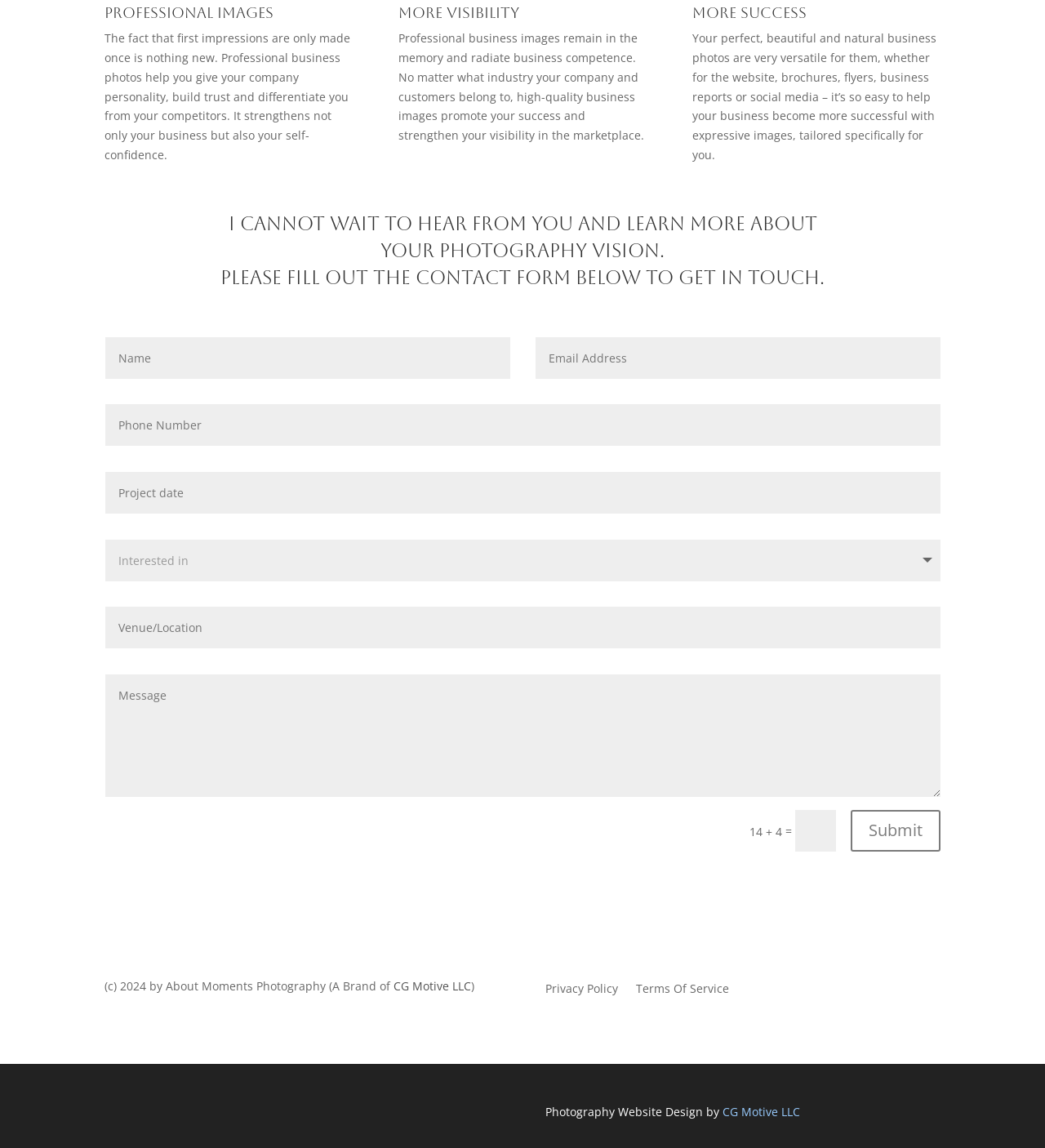Answer succinctly with a single word or phrase:
How many links are there in the footer section?

4